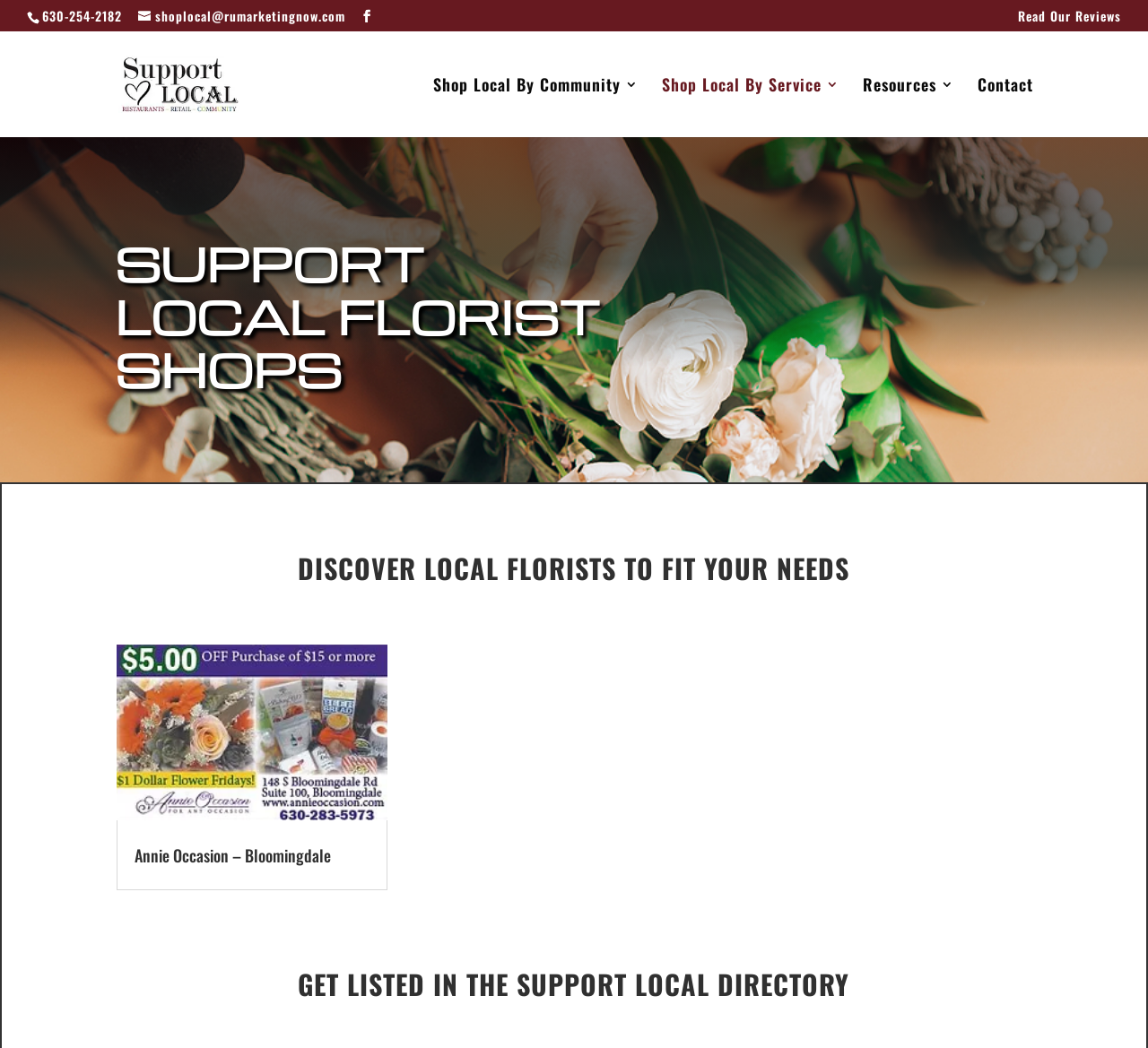Specify the bounding box coordinates for the region that must be clicked to perform the given instruction: "Shop local by community".

[0.377, 0.074, 0.556, 0.131]